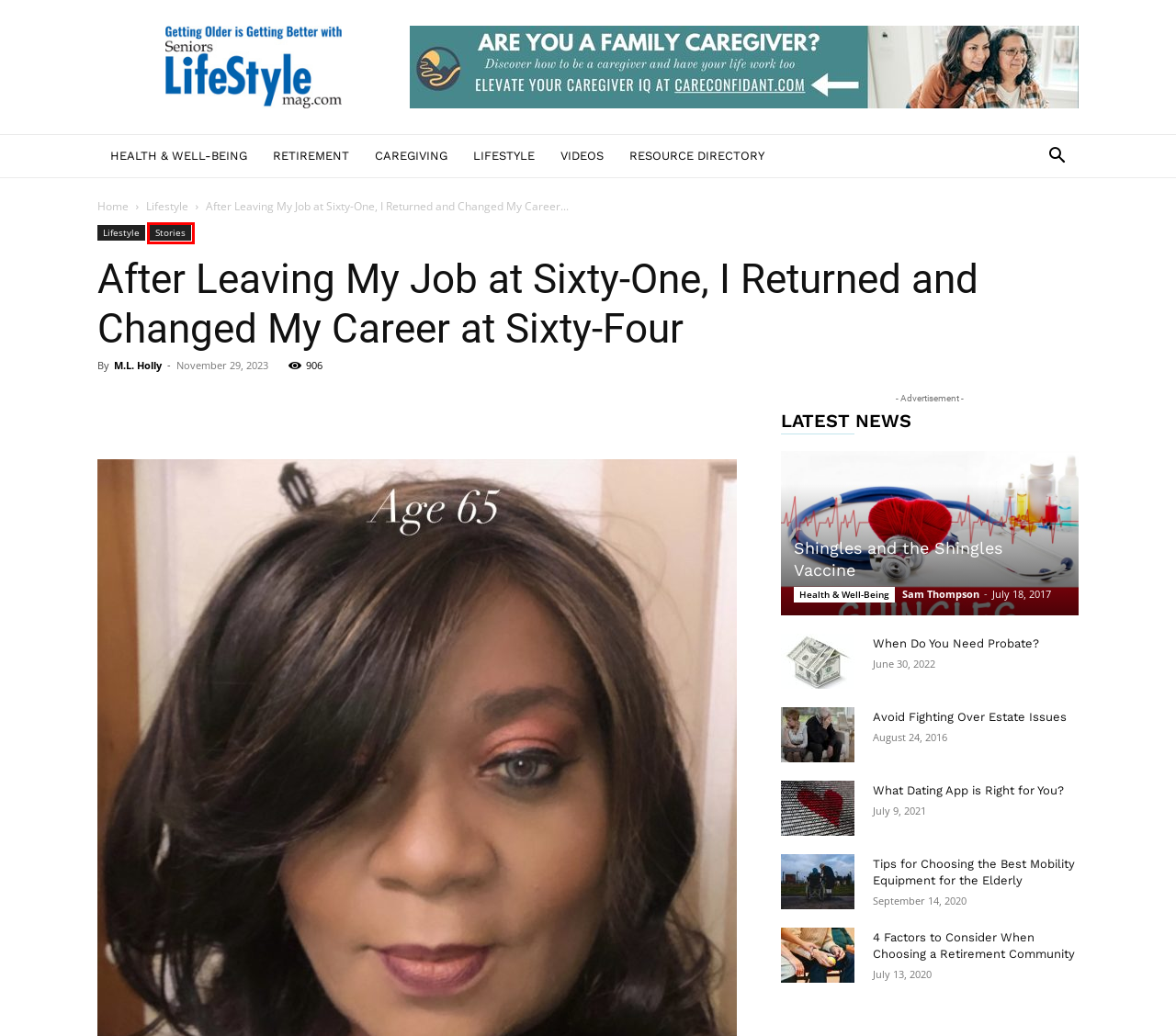You are provided with a screenshot of a webpage containing a red rectangle bounding box. Identify the webpage description that best matches the new webpage after the element in the bounding box is clicked. Here are the potential descriptions:
A. Health & Well-Being Archives | Seniors Lifestyle Magazine
B. SLM | Tips for Choosing the Best Mobility Equipment for the Elderly
C. SLM | 4 Factors to Consider When Choosing a Retirement Community
D. SLM | Shingles and the Shingles Vaccine
E. Stories Archives | Seniors Lifestyle Magazine
F. Home | Seniors Lifestyle Magazine
G. Resource Directory | Seniors Lifestyle Magazine
H. SLM | What Dating App is Right for You?

E